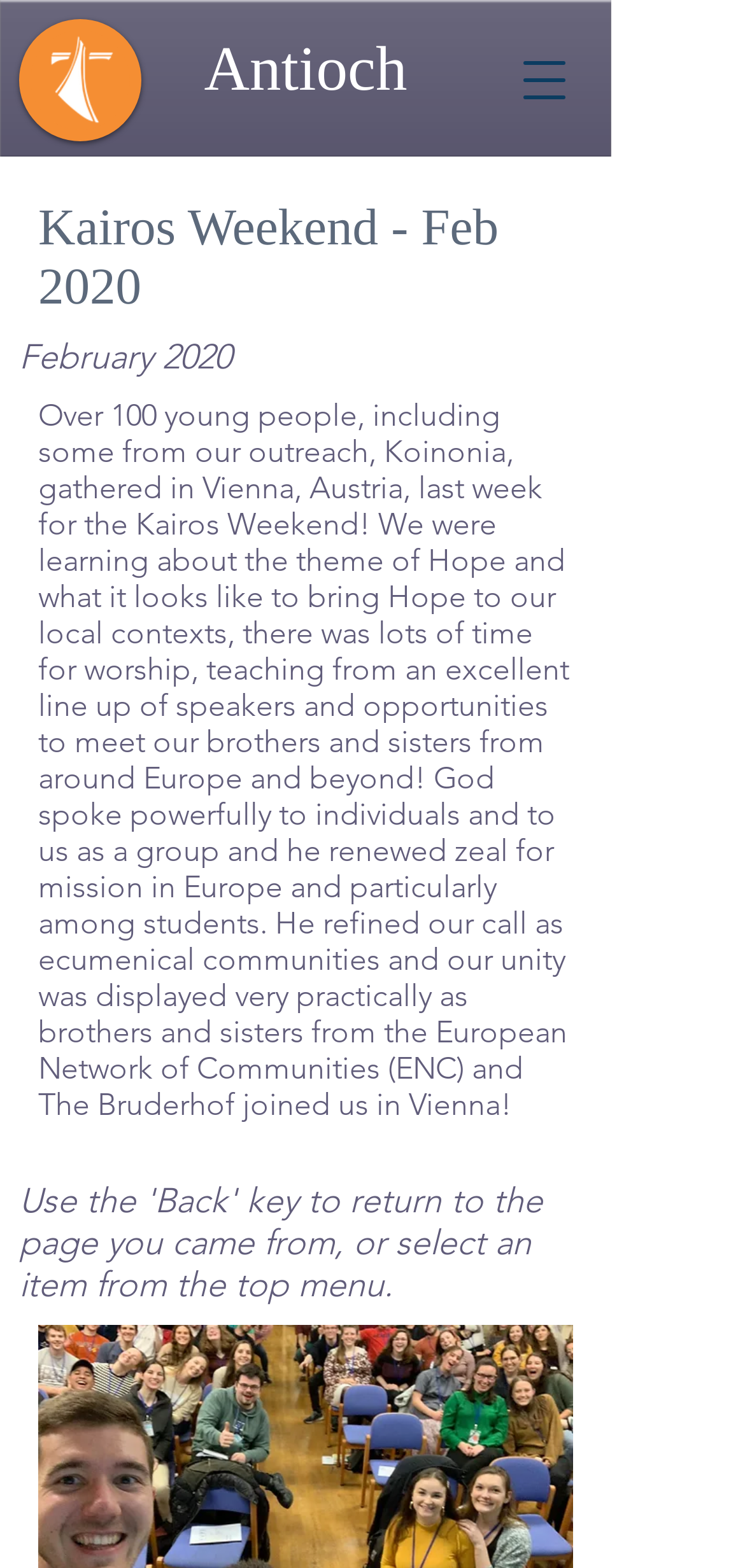What was the theme of the Kairos Weekend?
Refer to the image and give a detailed answer to the question.

I determined this answer by reading the text description of the webpage, which mentions 'the theme of Hope and what it looks like to bring Hope to our local contexts'. This clearly indicates that the theme of the event was Hope.